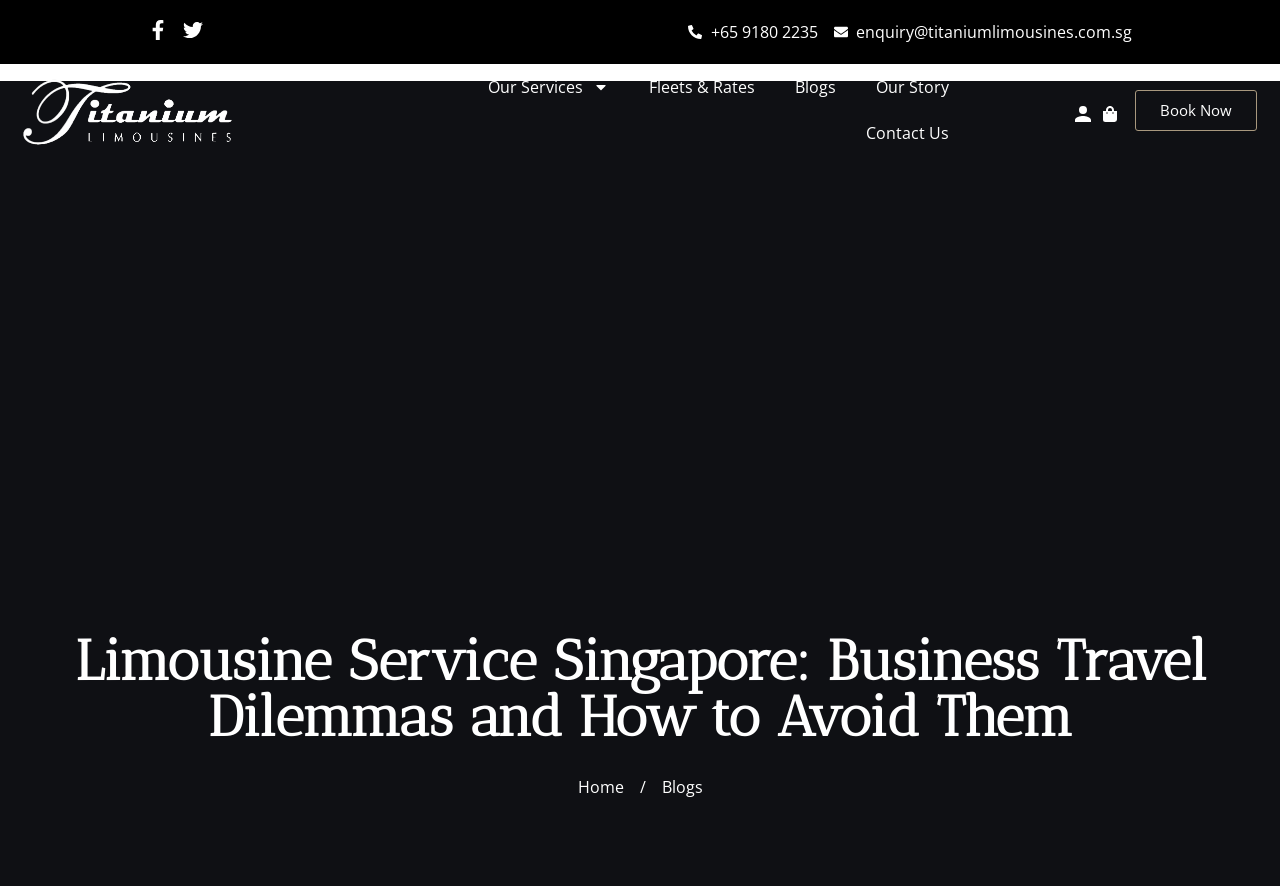How many main navigation links are there?
Please provide an in-depth and detailed response to the question.

I counted the main navigation links by looking at the top navigation bar. There are links to 'Our Services', 'Fleets & Rates', 'Blogs', 'Our Story', and 'Contact Us'. These links are likely the main sections of the website.